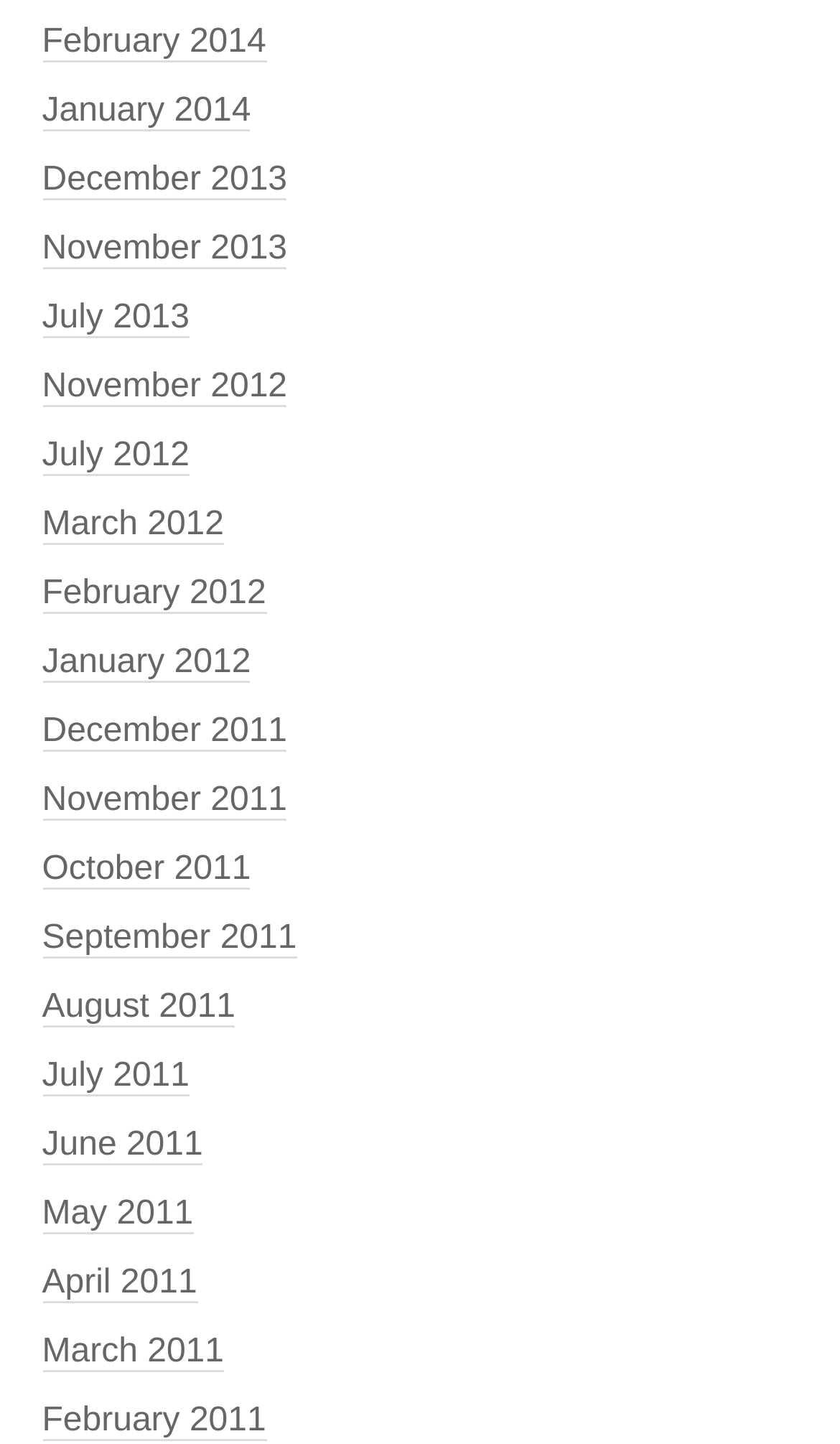Provide a brief response in the form of a single word or phrase:
How many months are listed in 2012?

3